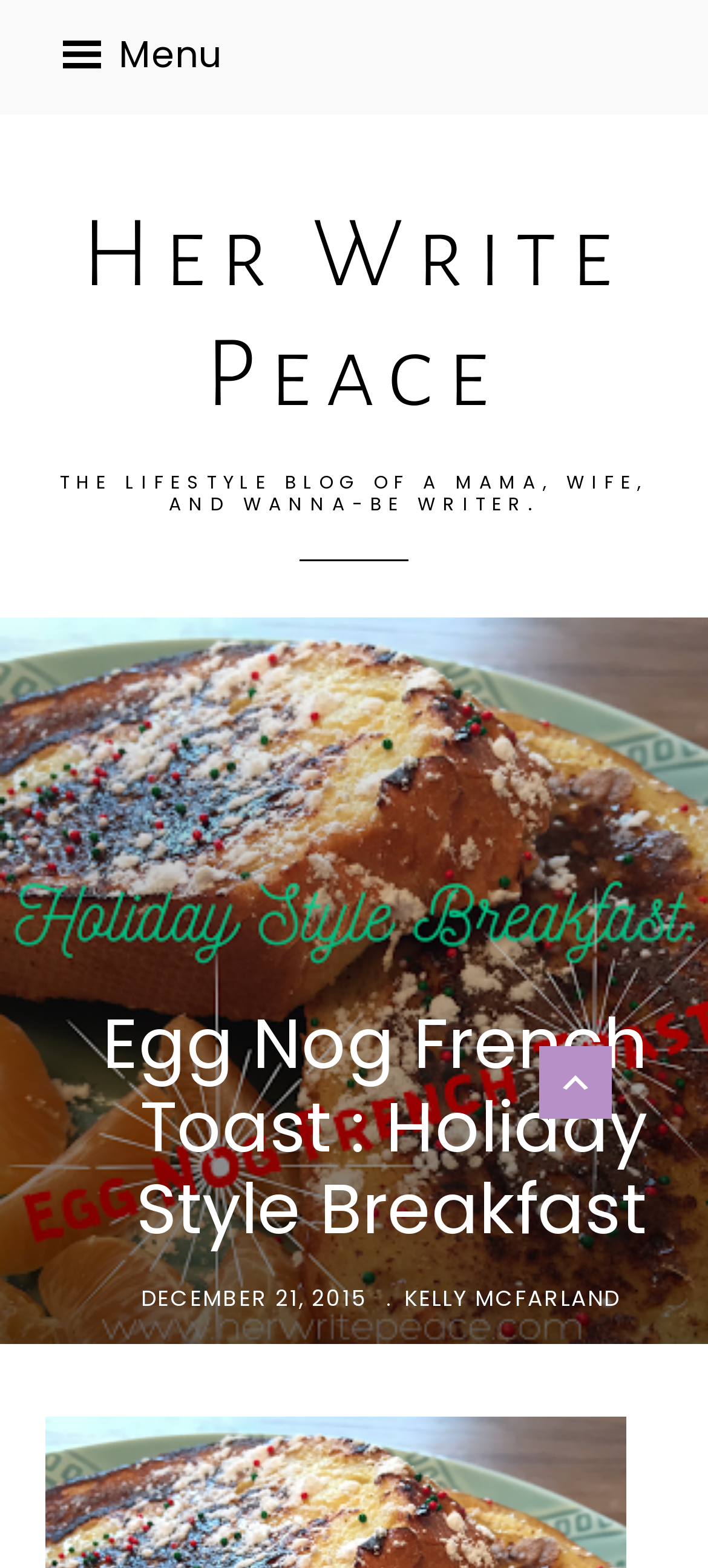What is the date of the article?
Look at the webpage screenshot and answer the question with a detailed explanation.

The date of the article can be found below the title of the article, where it says 'DECEMBER 21, 2015' in a time format, indicating the date the article was published.